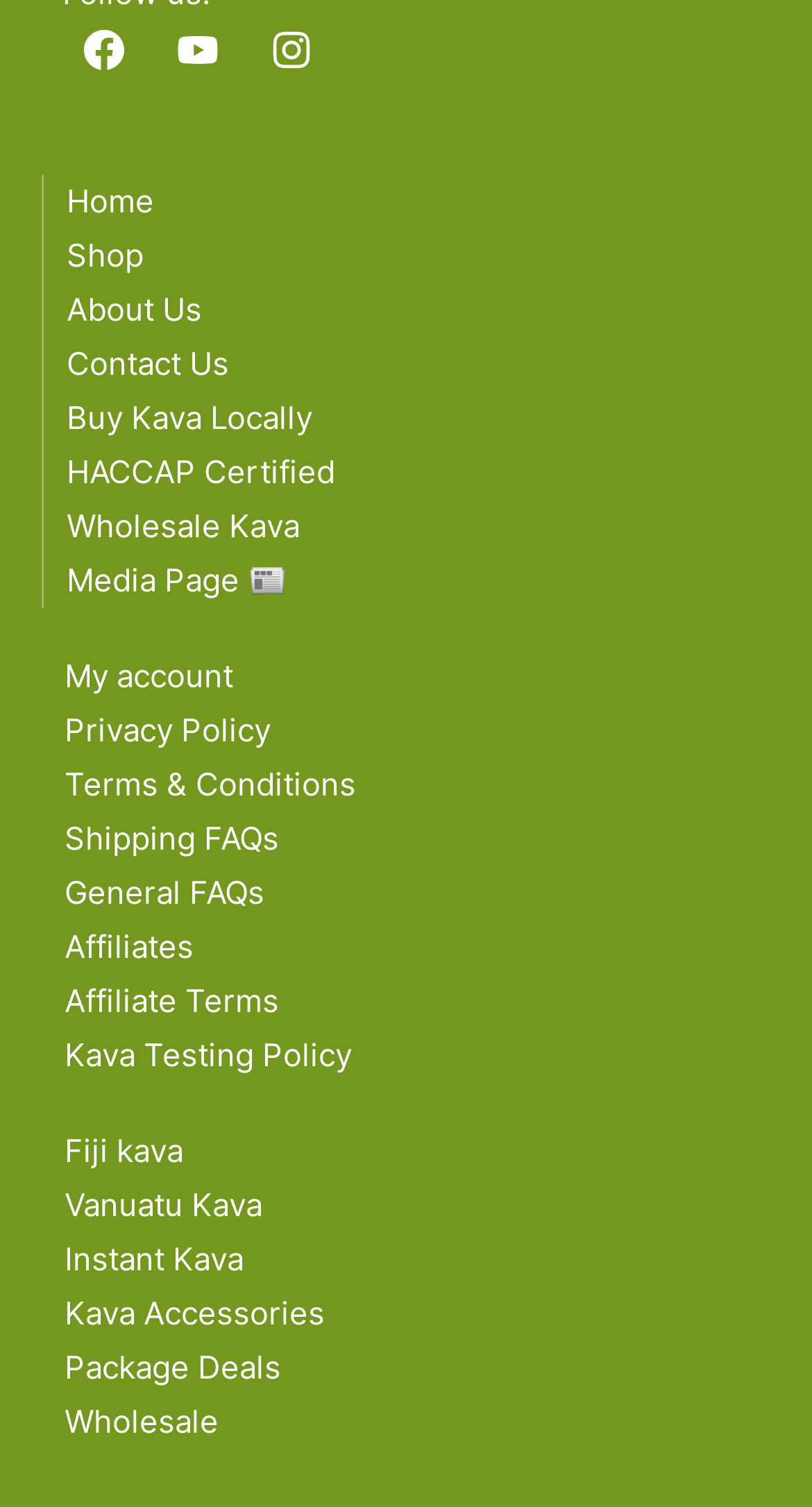What is the last link in the main navigation menu?
Please give a detailed and elaborate explanation in response to the question.

I looked at the links in the main navigation menu and found that the last link is 'Wholesale'.